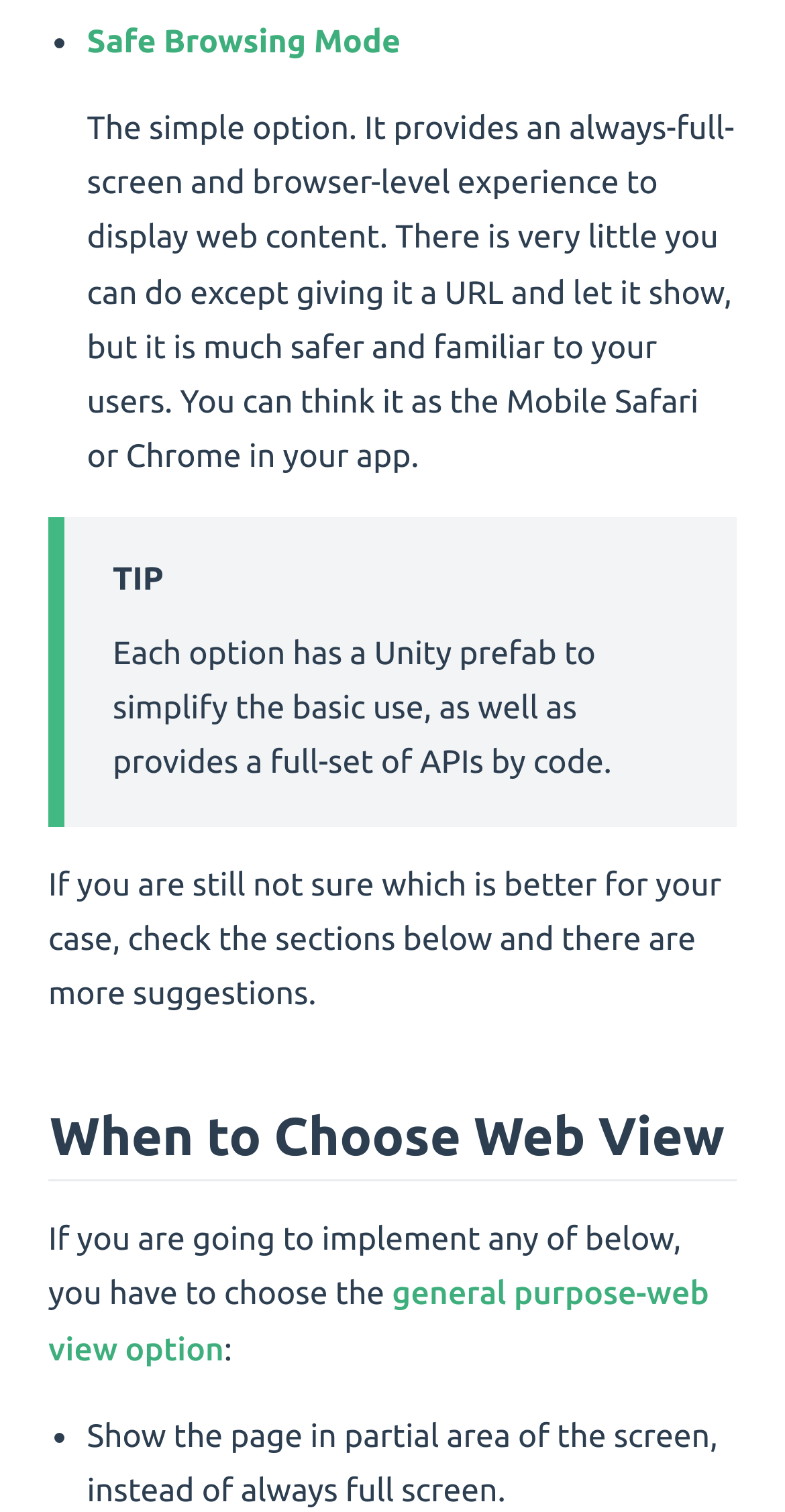What is the safe browsing mode?
Based on the image content, provide your answer in one word or a short phrase.

Always full-screen and browser-level experience